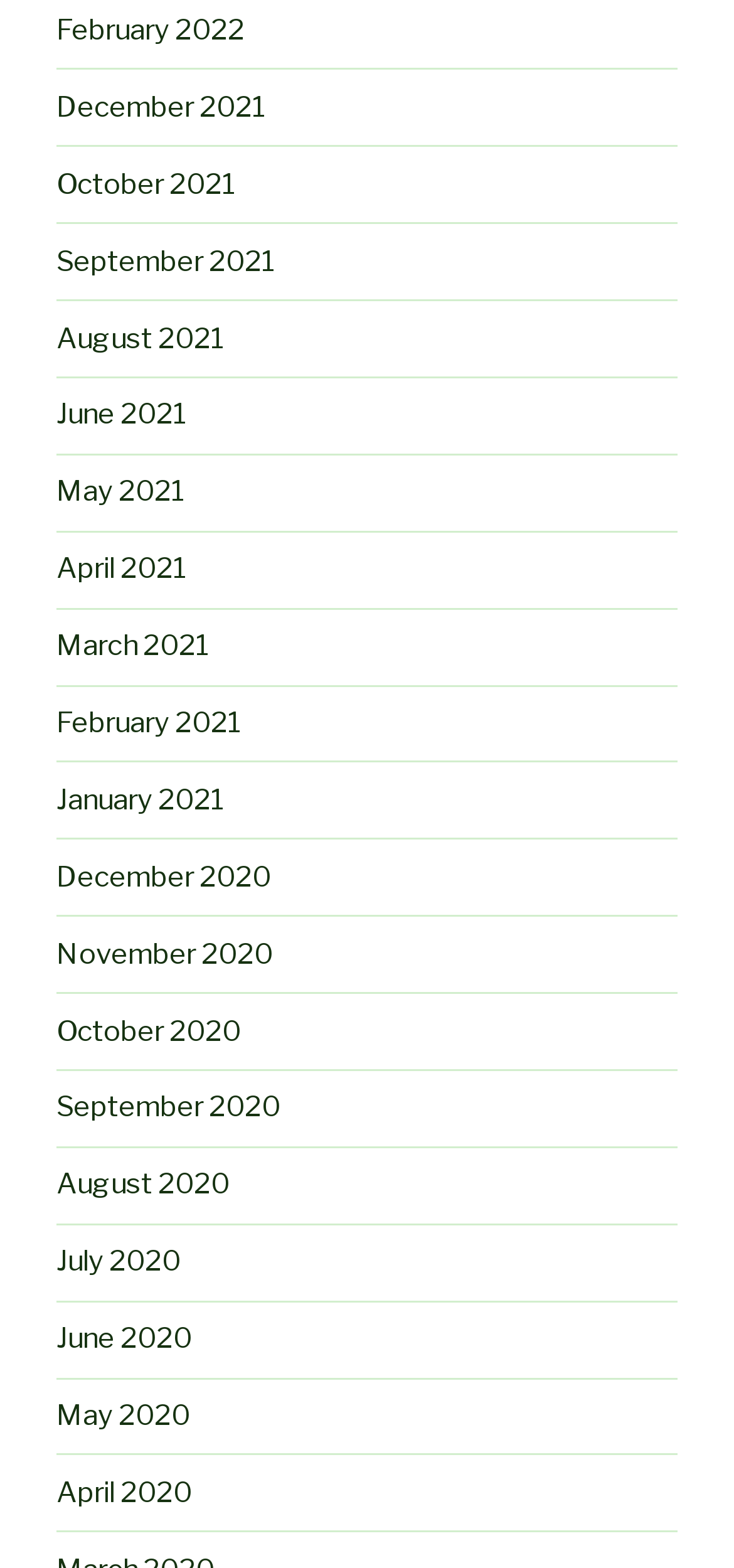Please reply to the following question using a single word or phrase: 
How many links are on the webpage?

15